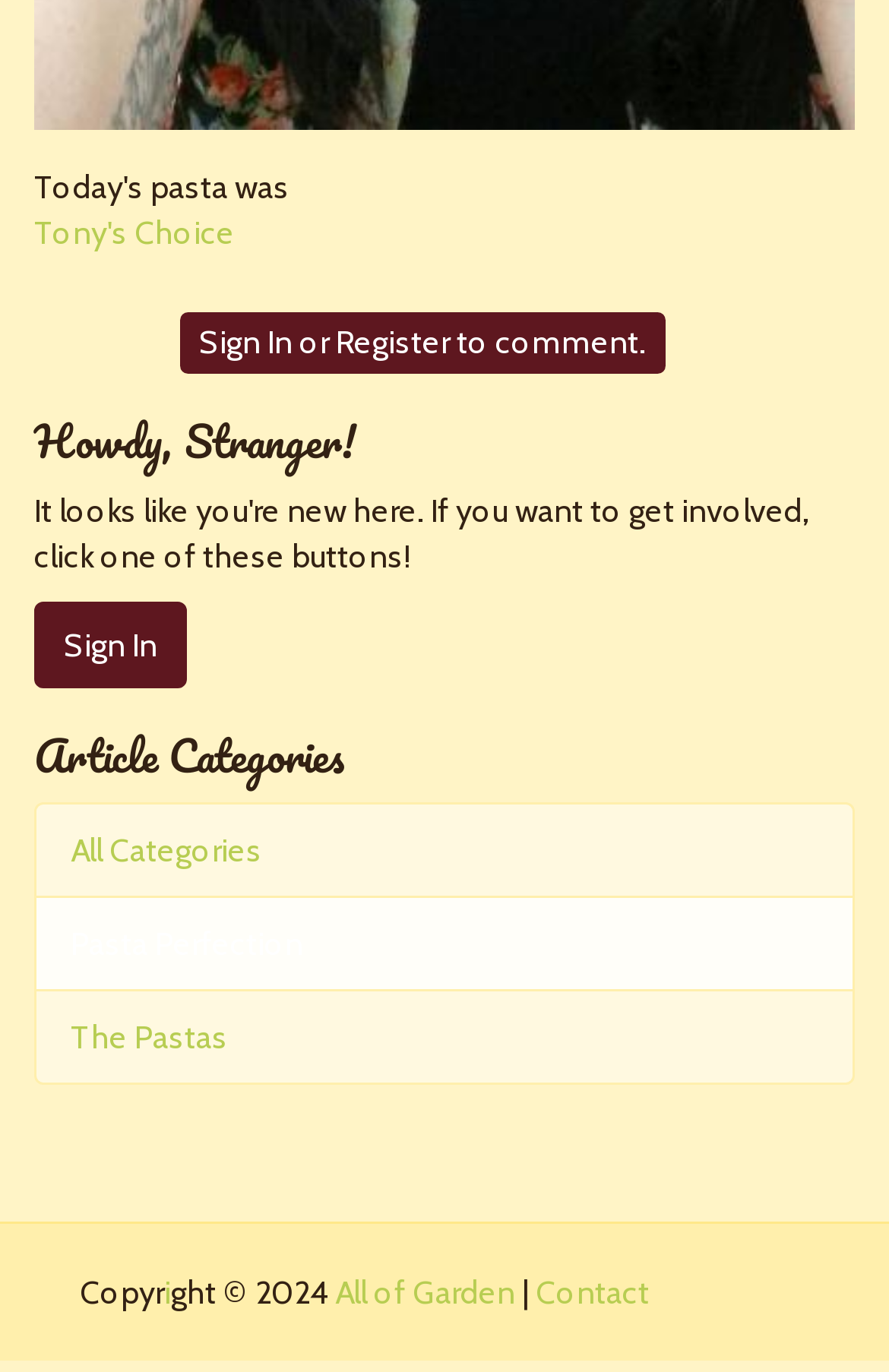Please determine the bounding box coordinates for the element with the description: "Pasta Perfection".

[0.038, 0.653, 0.962, 0.722]